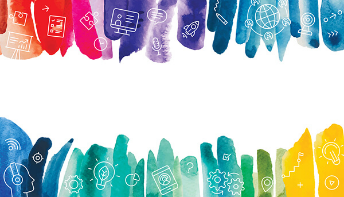What is the shape of the icons?
Please interpret the details in the image and answer the question thoroughly.

The icons adorning the top edge of the image are white line-drawn icons, representing various aspects of digital marketing and communication, such as a globe, educational presentations, a rocket, and communication tools.